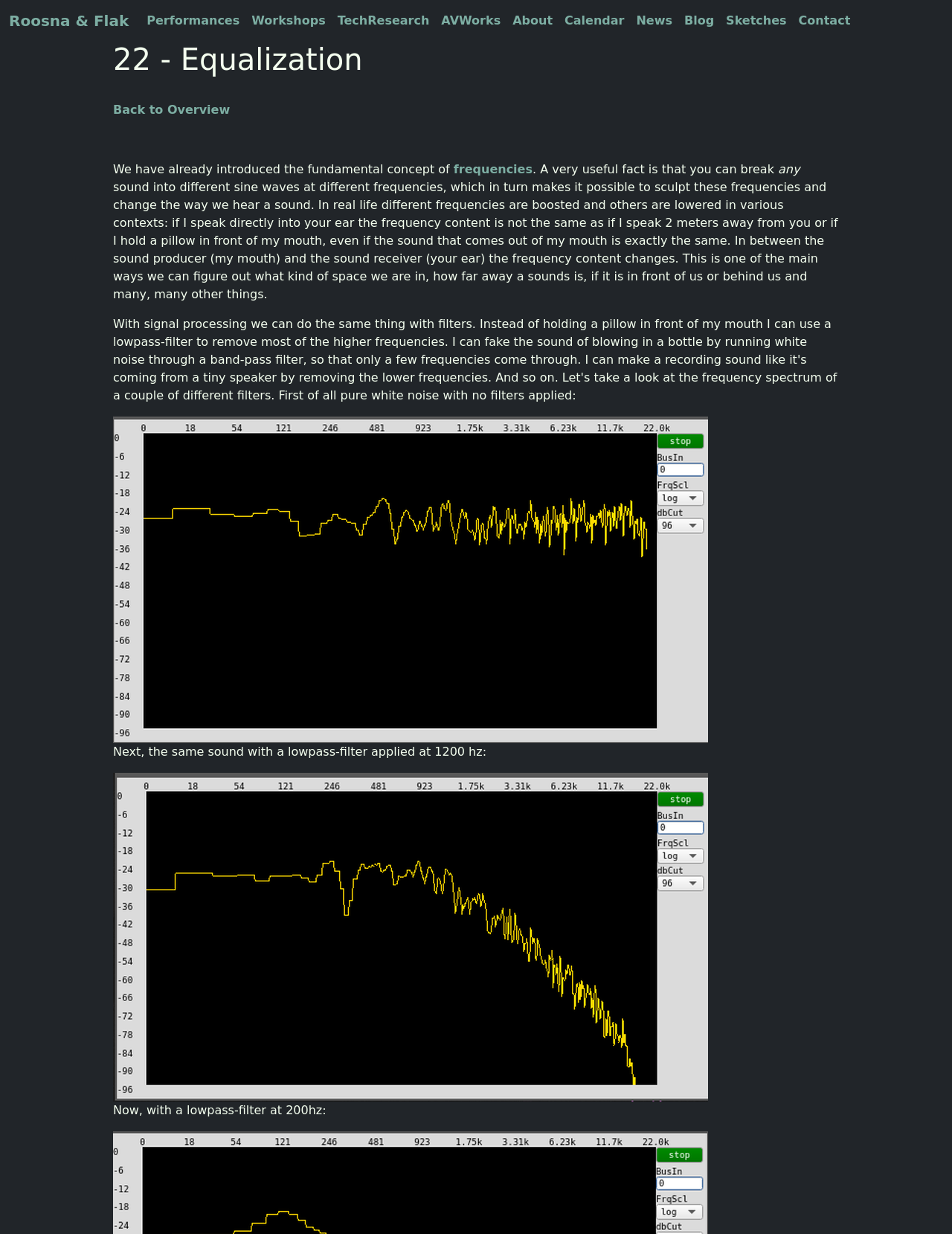Identify the bounding box coordinates for the region of the element that should be clicked to carry out the instruction: "Click on the 'Roosna & Flak' link". The bounding box coordinates should be four float numbers between 0 and 1, i.e., [left, top, right, bottom].

[0.009, 0.005, 0.135, 0.029]